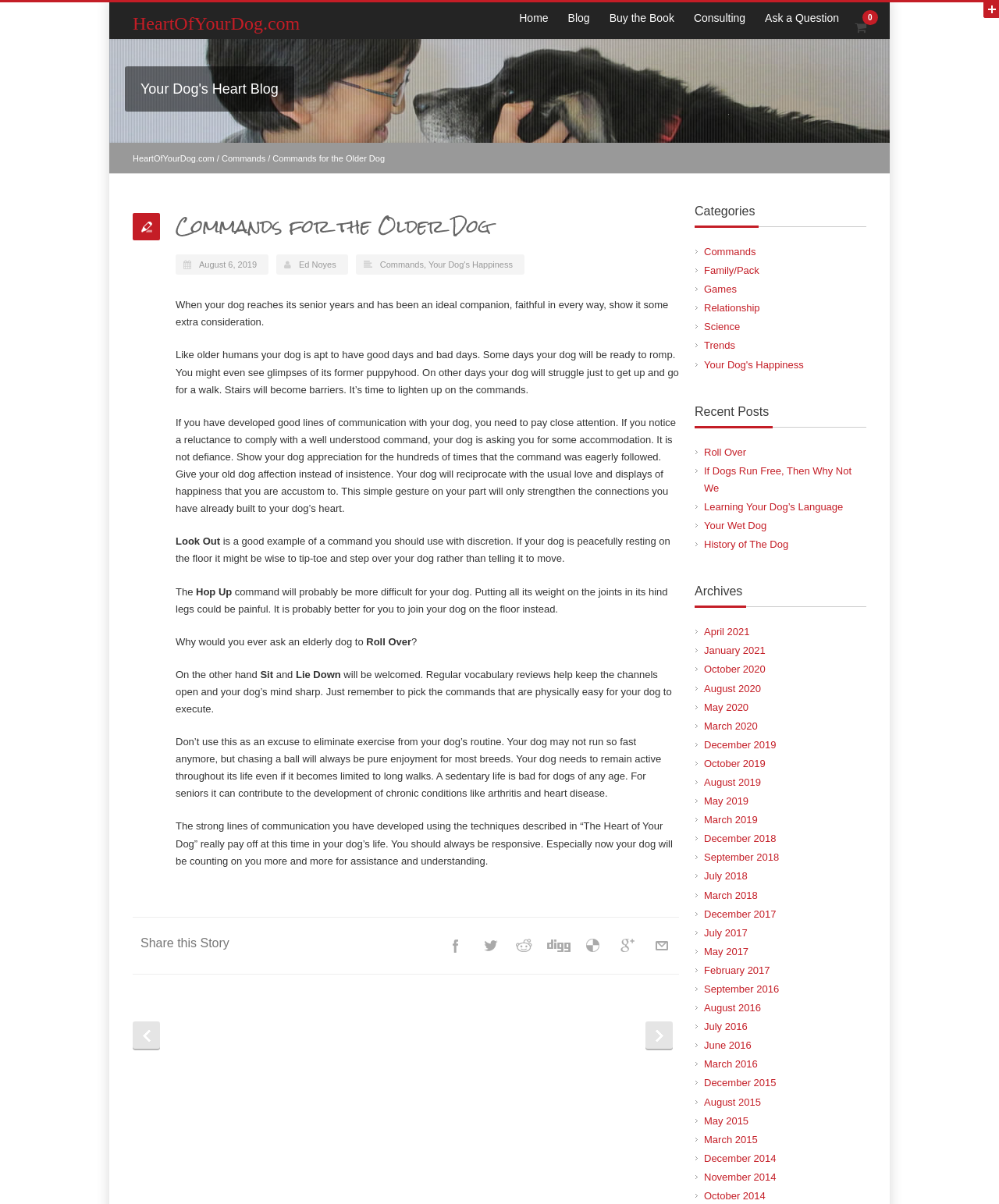Kindly determine the bounding box coordinates of the area that needs to be clicked to fulfill this instruction: "Go to the 'Next Post'".

[0.646, 0.848, 0.673, 0.872]